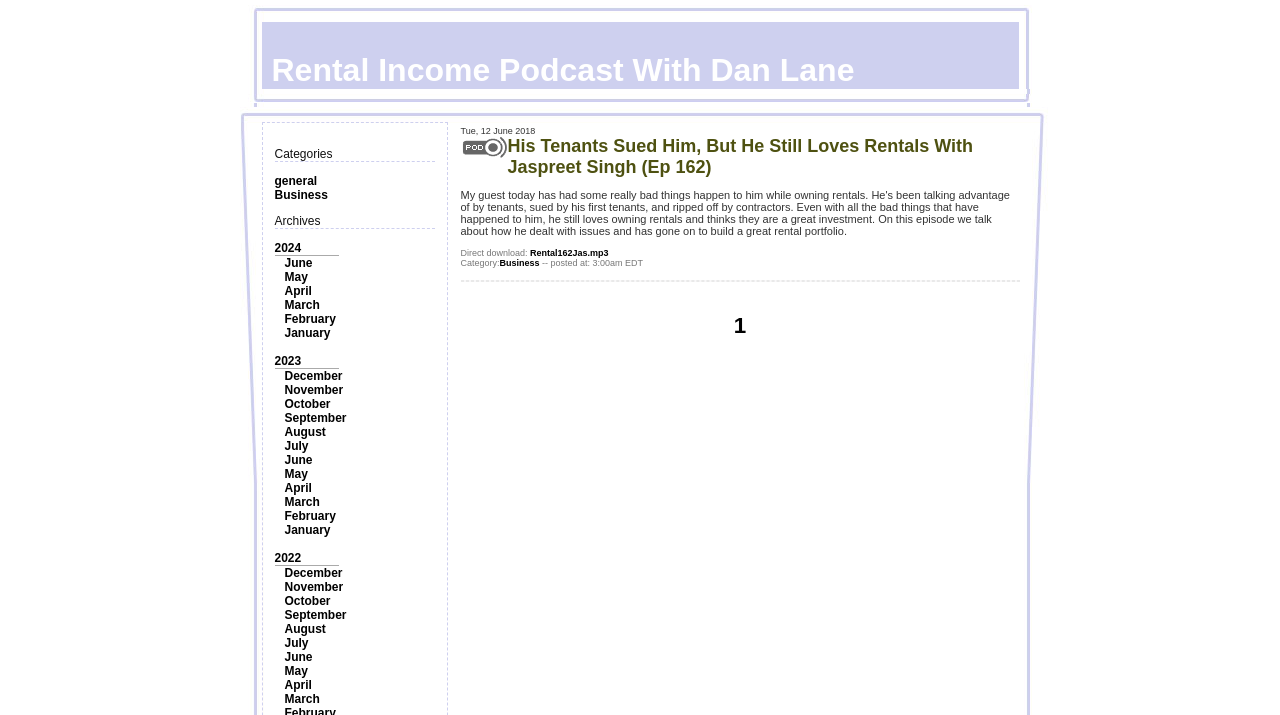Please reply to the following question with a single word or a short phrase:
How many links are there in the 'Categories' section?

2